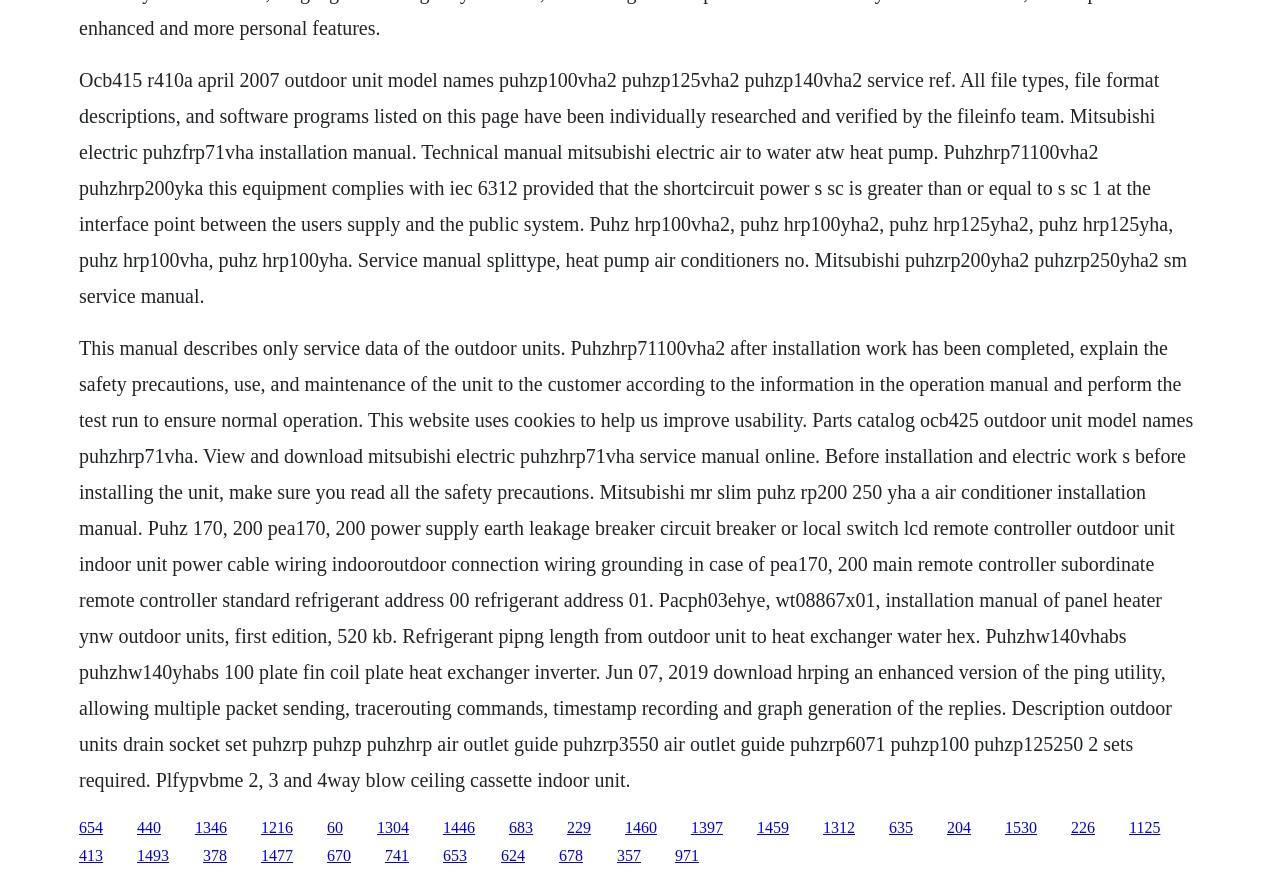What is the function of the refrigerant pipng?
Give a one-word or short-phrase answer derived from the screenshot.

From outdoor unit to heat exchanger